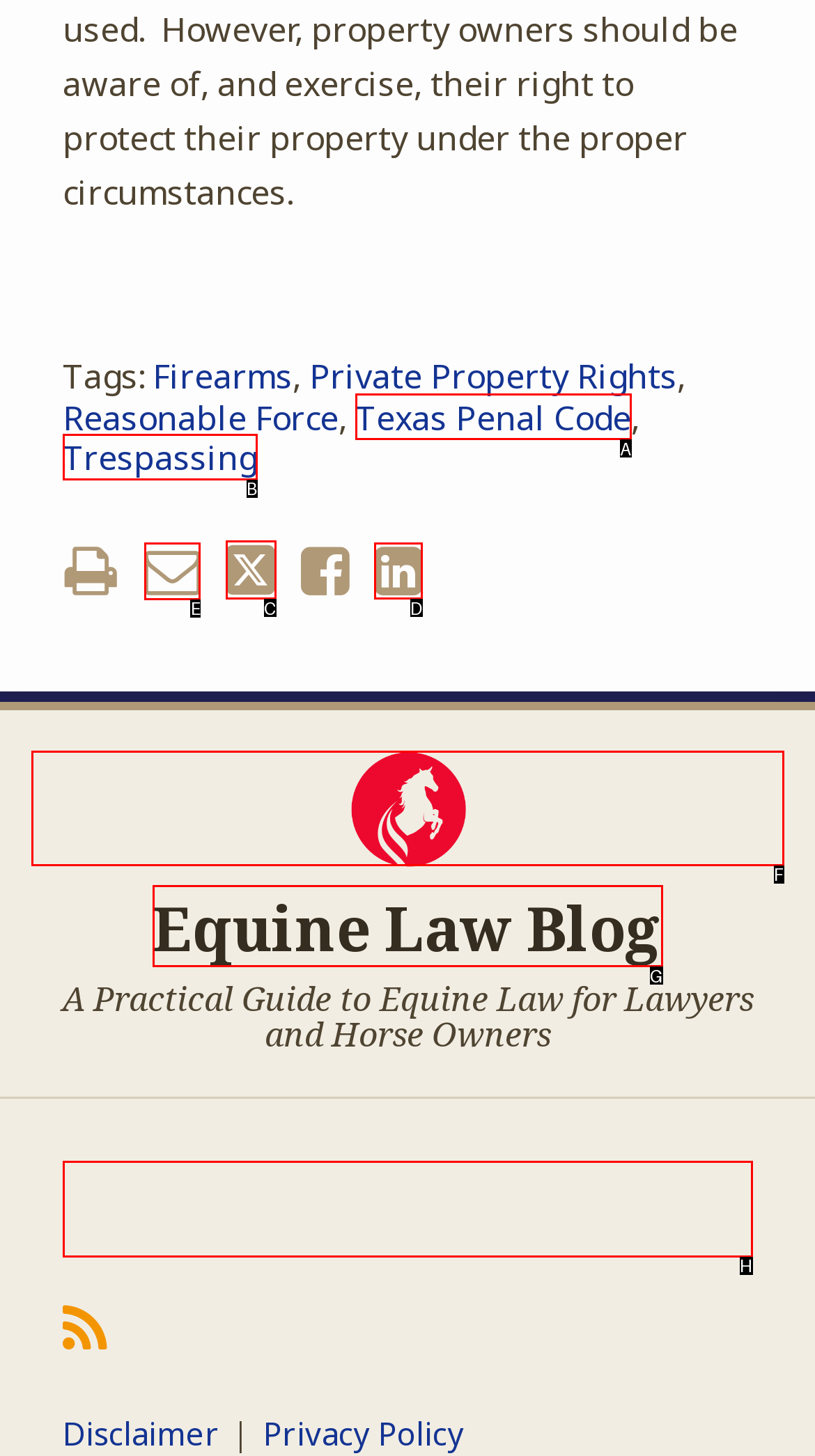Select the correct UI element to complete the task: View photo
Please provide the letter of the chosen option.

None